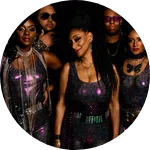Please respond to the question using a single word or phrase:
What is the theme of Sister Sledge's hit song 'We Are Family'?

Unity and joy